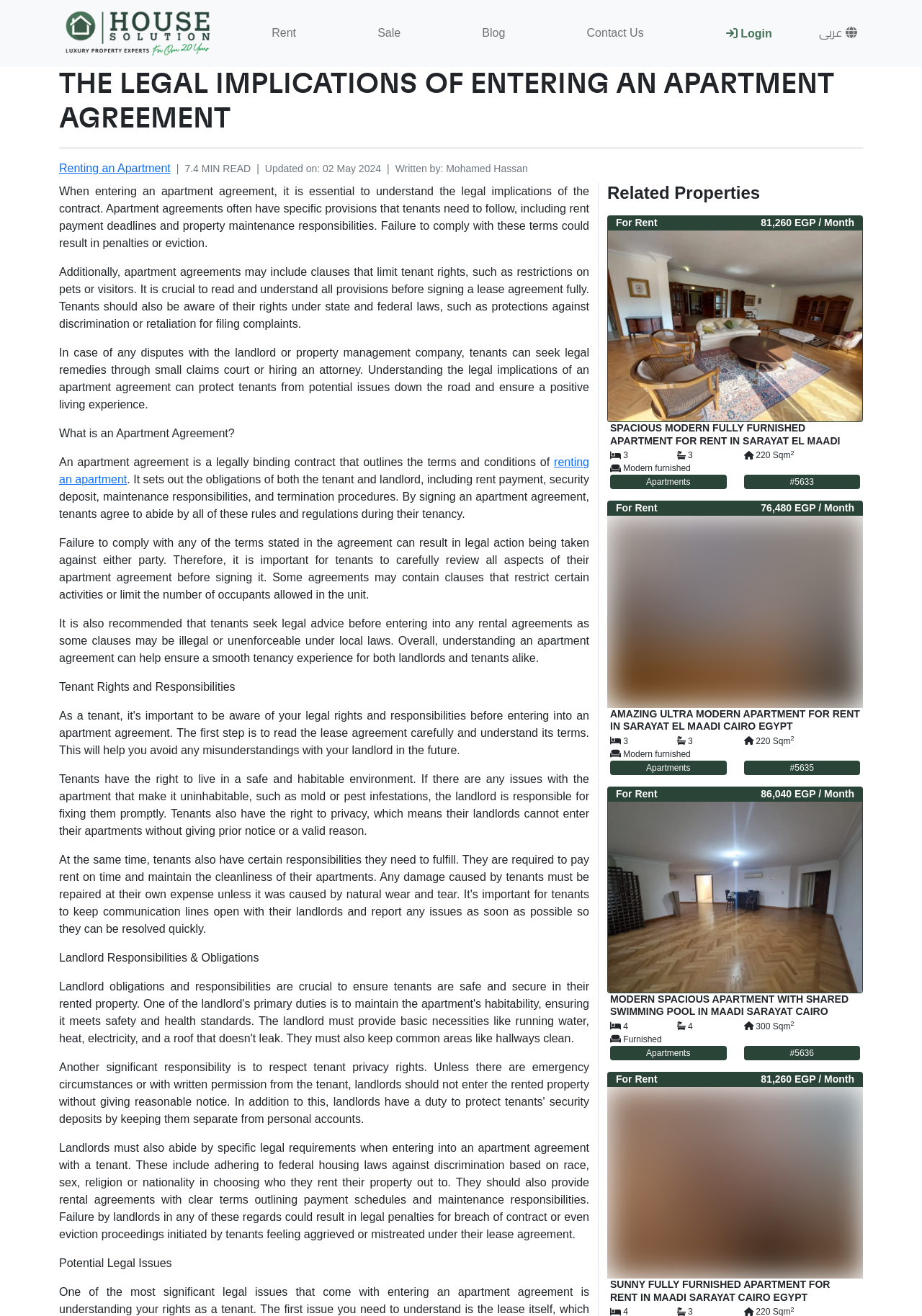Using the description "Contact Us", locate and provide the bounding box of the UI element.

[0.628, 0.014, 0.702, 0.036]